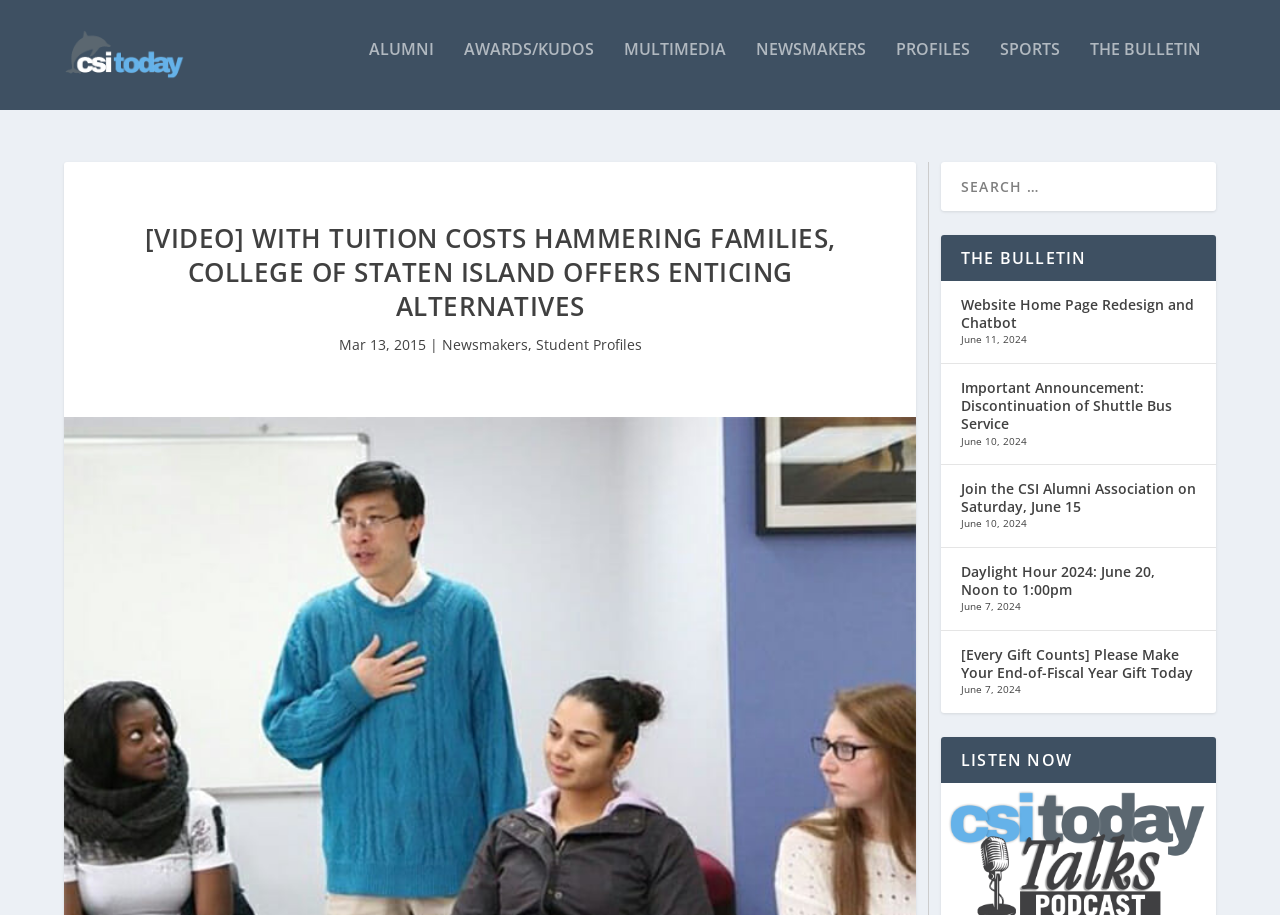What is the purpose of the search box?
Using the visual information, reply with a single word or short phrase.

To search the website